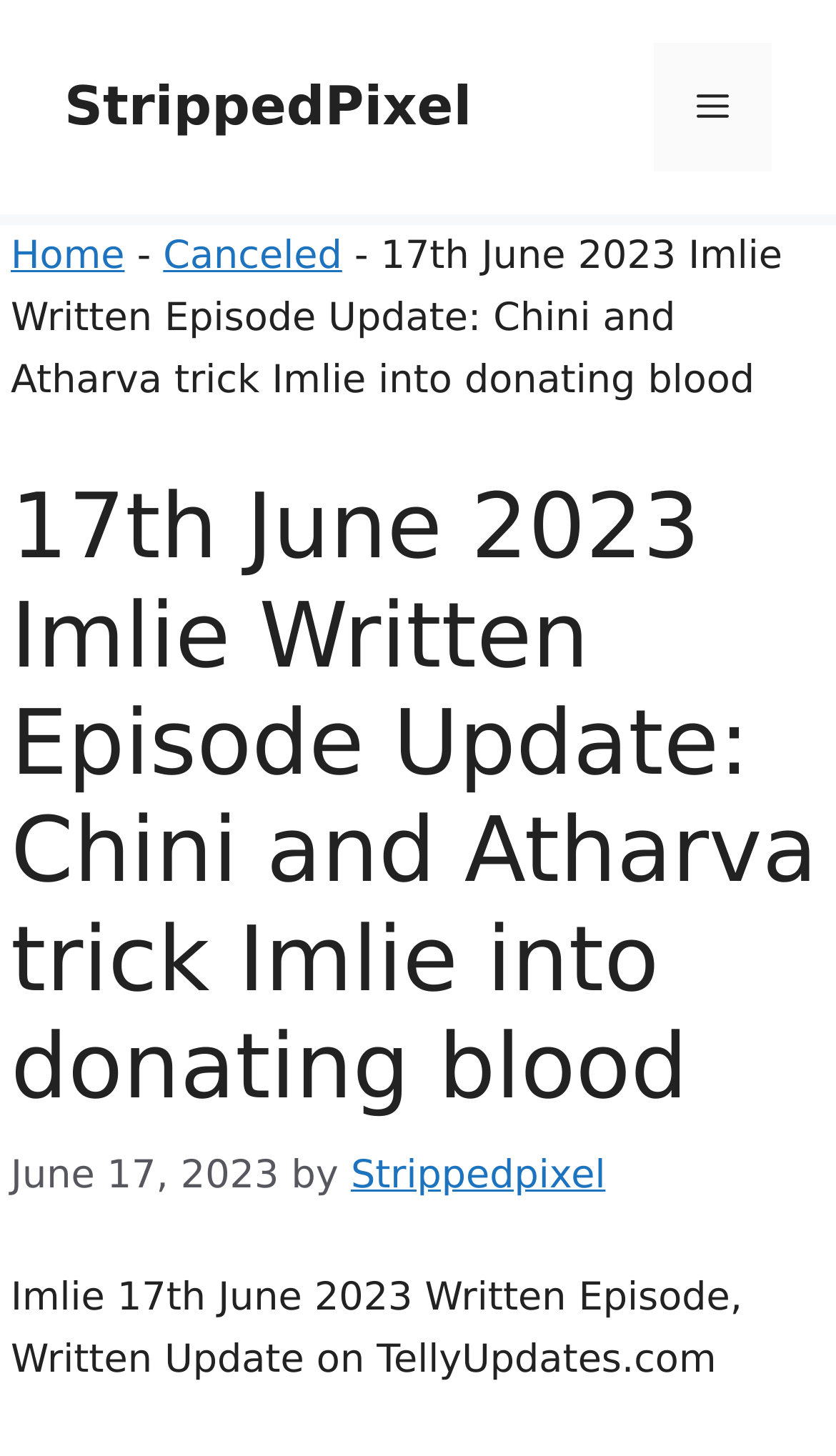What is the name of the TV show?
Examine the screenshot and reply with a single word or phrase.

Imlie